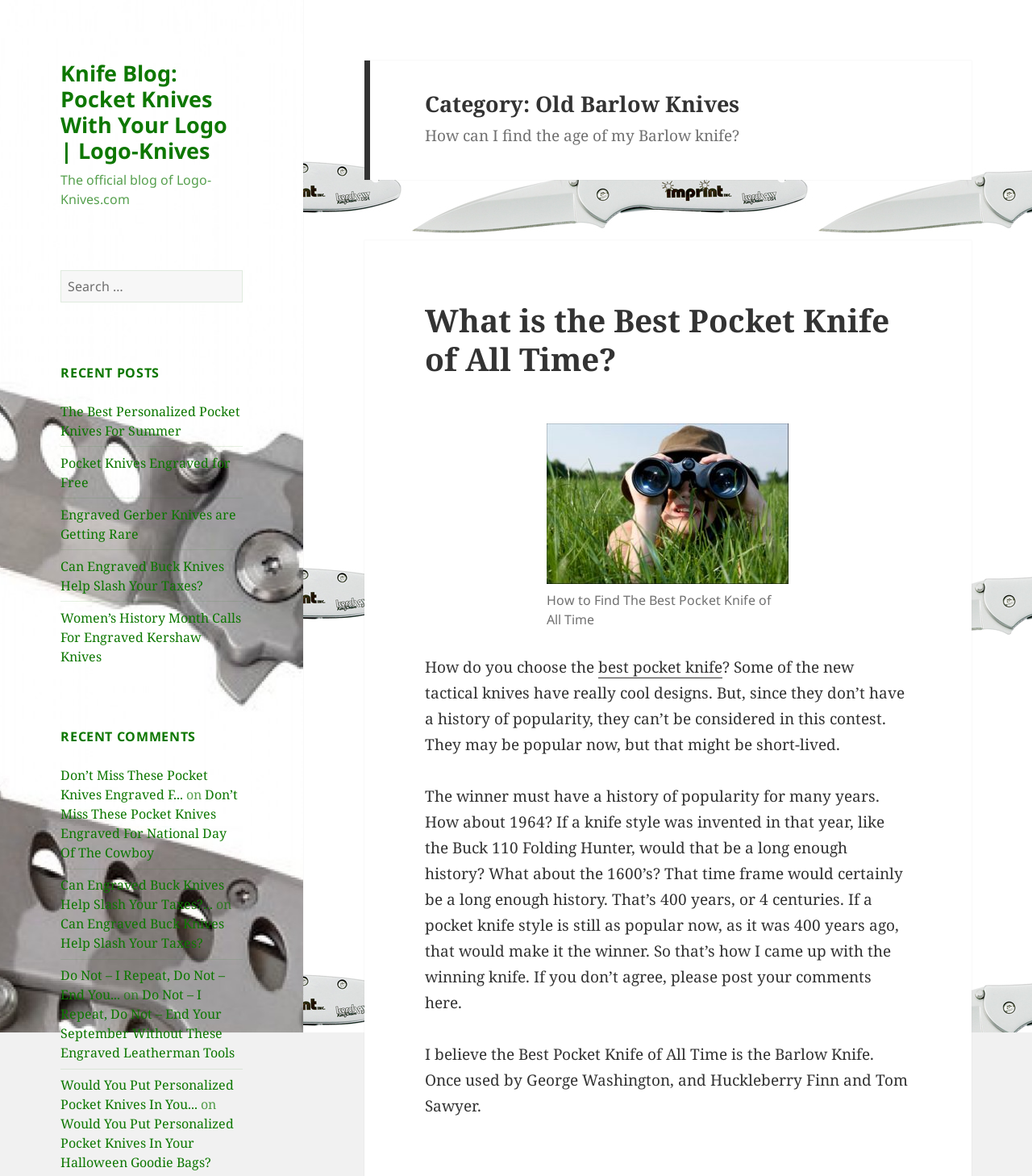Extract the main title from the webpage and generate its text.

Category: Old Barlow Knives